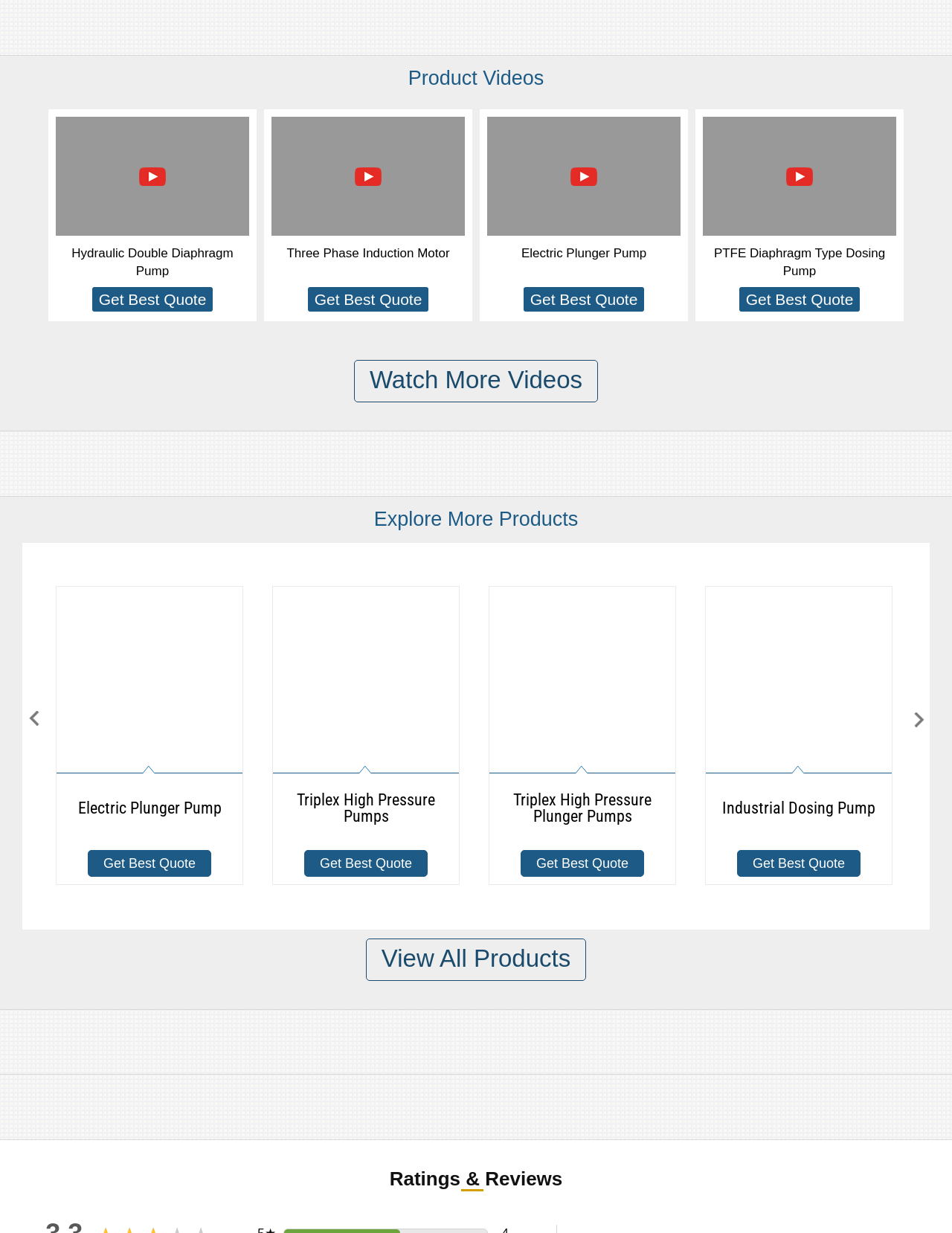Give a short answer using one word or phrase for the question:
What is the last section on the webpage?

Ratings & Reviews